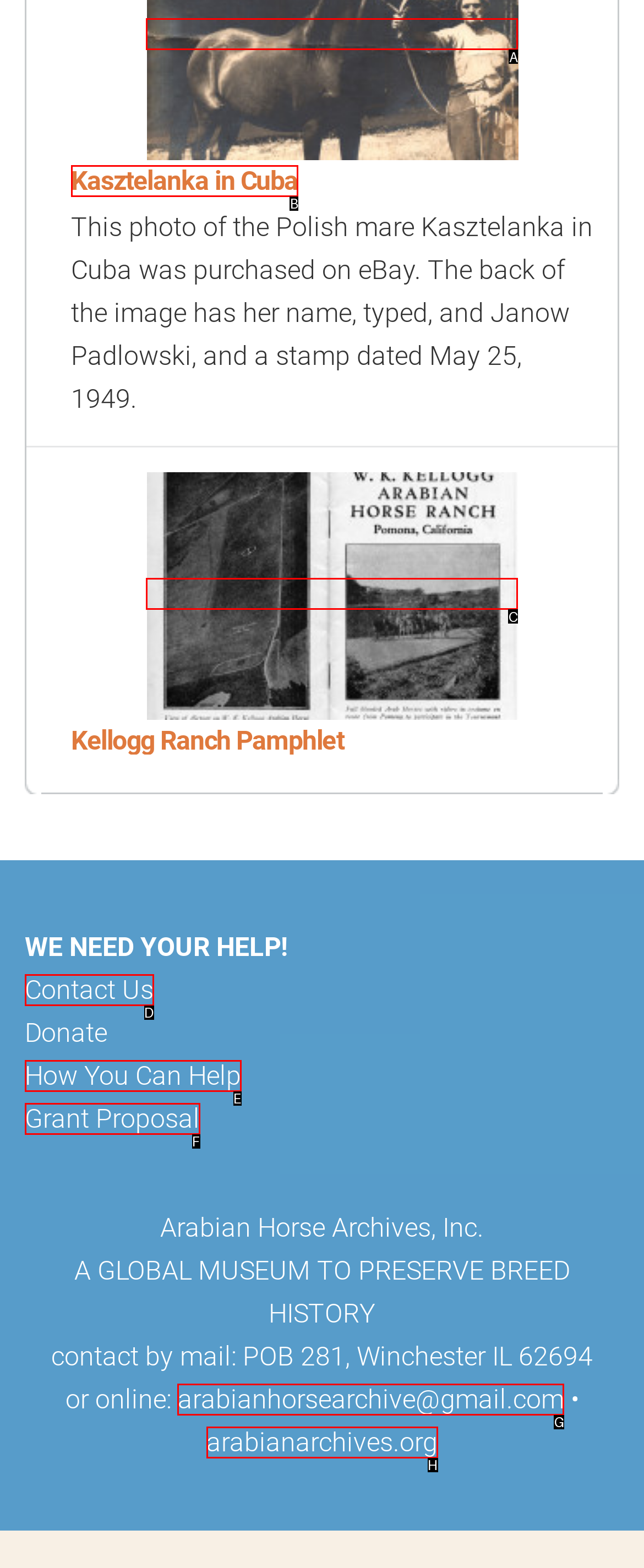Point out the option that aligns with the description: Grant Proposal
Provide the letter of the corresponding choice directly.

F